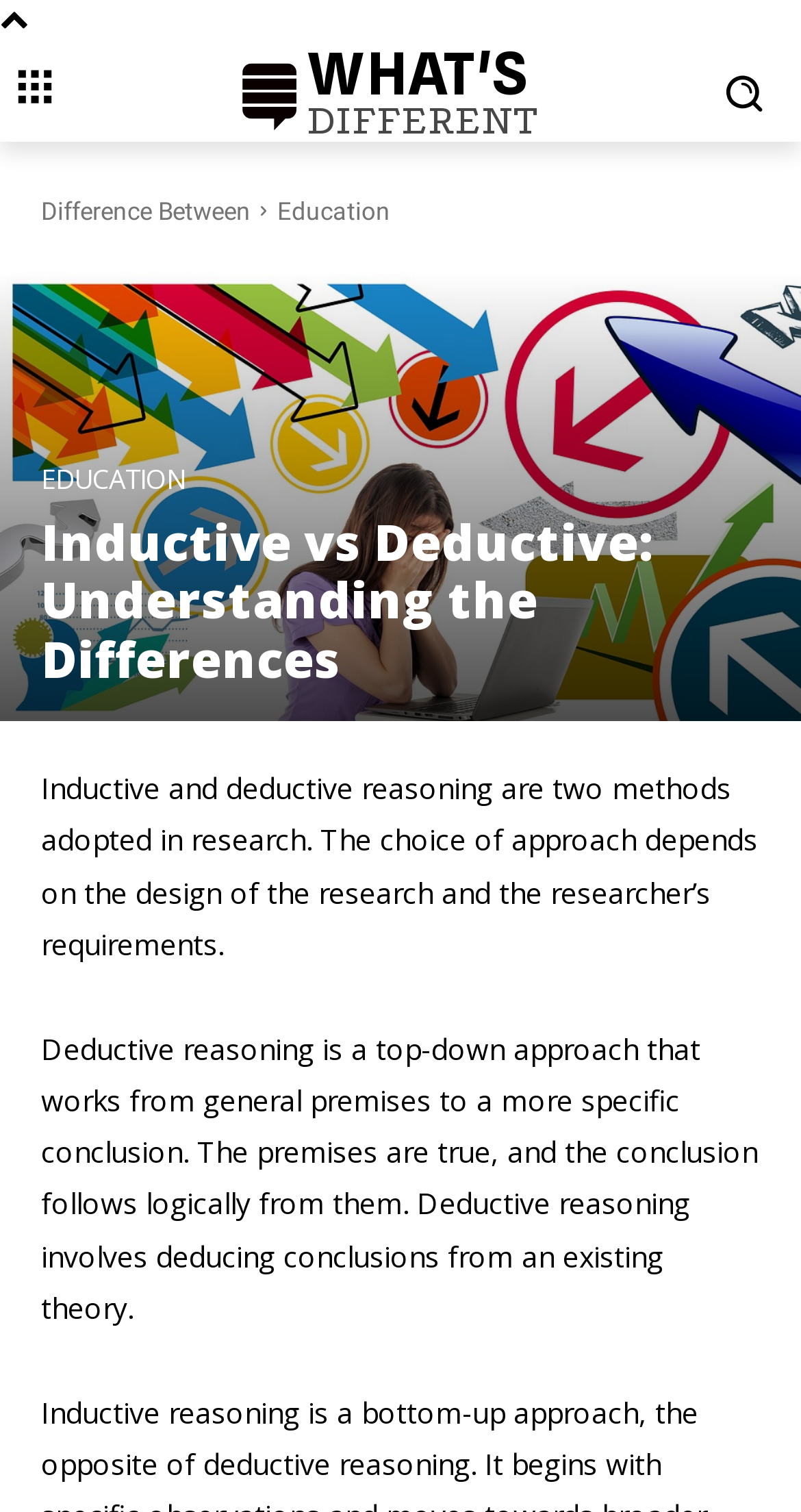Given the element description, predict the bounding box coordinates in the format (top-left x, top-left y, bottom-right x, bottom-right y), using floating point numbers between 0 and 1: Education

[0.346, 0.13, 0.487, 0.149]